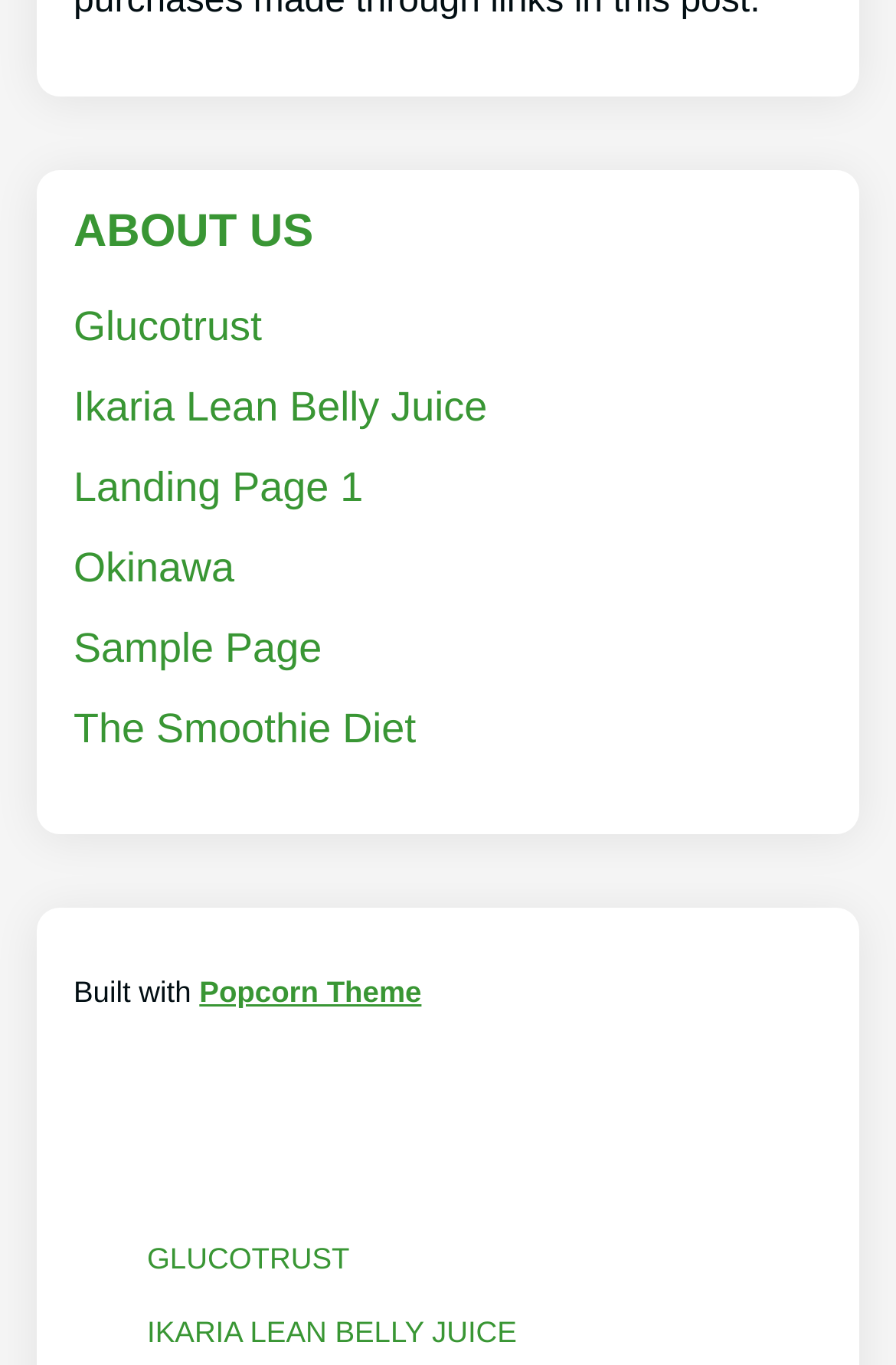Can you specify the bounding box coordinates of the area that needs to be clicked to fulfill the following instruction: "click on Glucotrust"?

[0.082, 0.223, 0.292, 0.257]